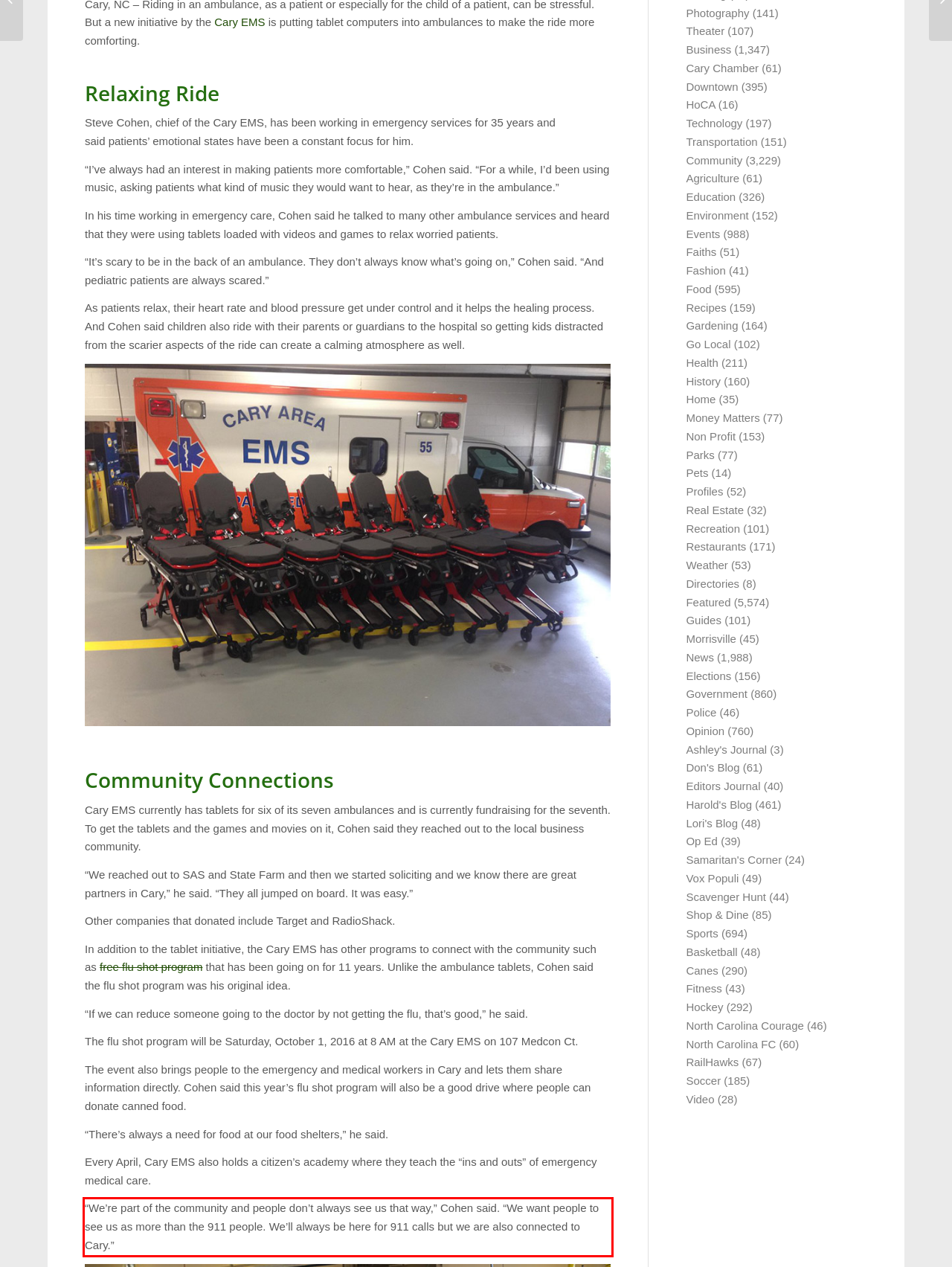Given a screenshot of a webpage, locate the red bounding box and extract the text it encloses.

“We’re part of the community and people don’t always see us that way,” Cohen said. “We want people to see us as more than the 911 people. We’ll always be here for 911 calls but we are also connected to Cary.”